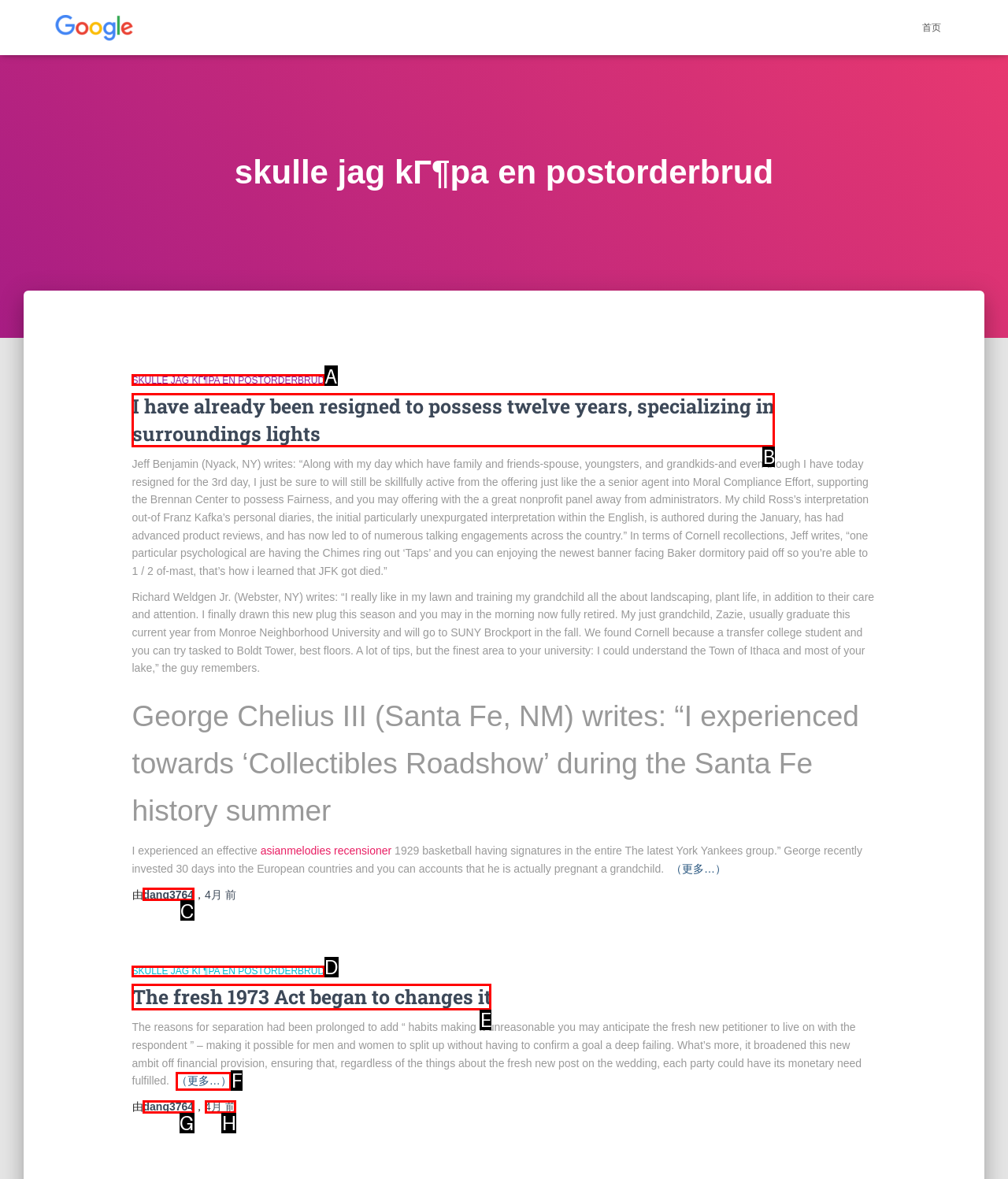Identify the option that corresponds to the description: skulle jag kГ¶pa en postorderbrud 
Provide the letter of the matching option from the available choices directly.

A